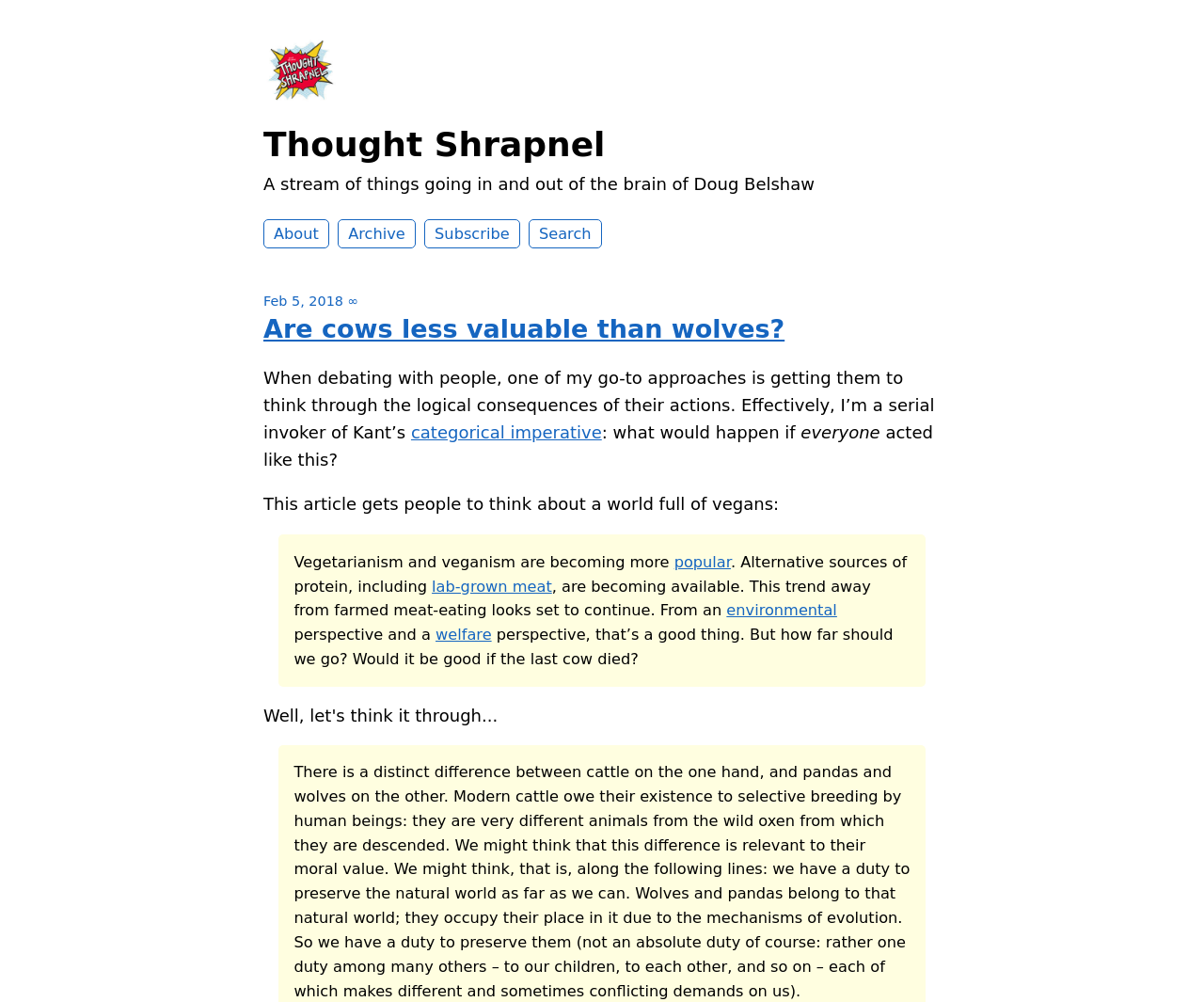Locate the bounding box of the UI element based on this description: "lab-grown meat". Provide four float numbers between 0 and 1 as [left, top, right, bottom].

[0.359, 0.576, 0.458, 0.594]